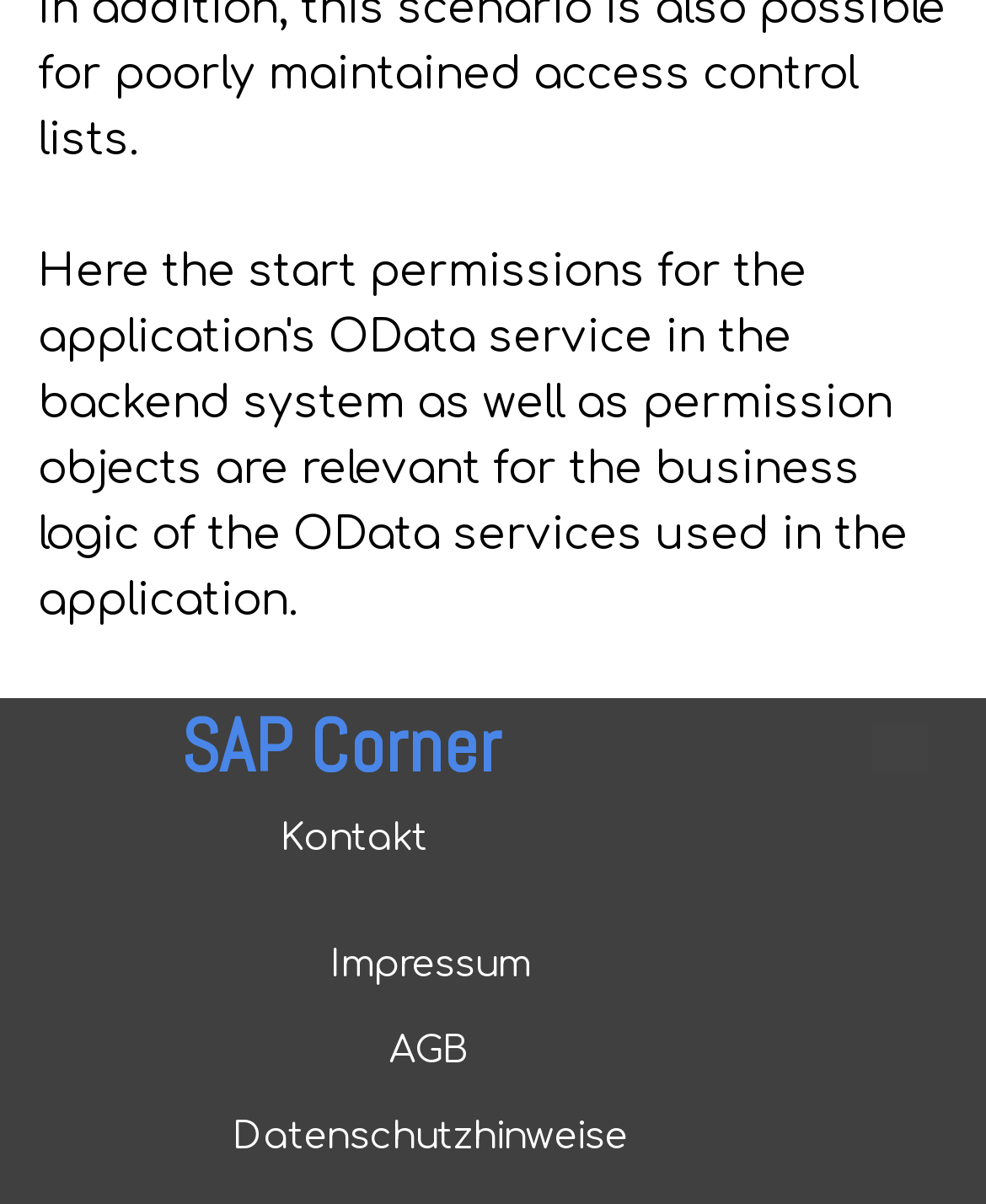How many tables are there in the footer?
Based on the image, answer the question with as much detail as possible.

There are four tables in the footer section of the webpage, which contain the links 'Kontakt', 'Impressum', 'AGB', and 'Datenschutzhinweise'. These tables are represented by the LayoutTable elements with specific bounding box coordinates.